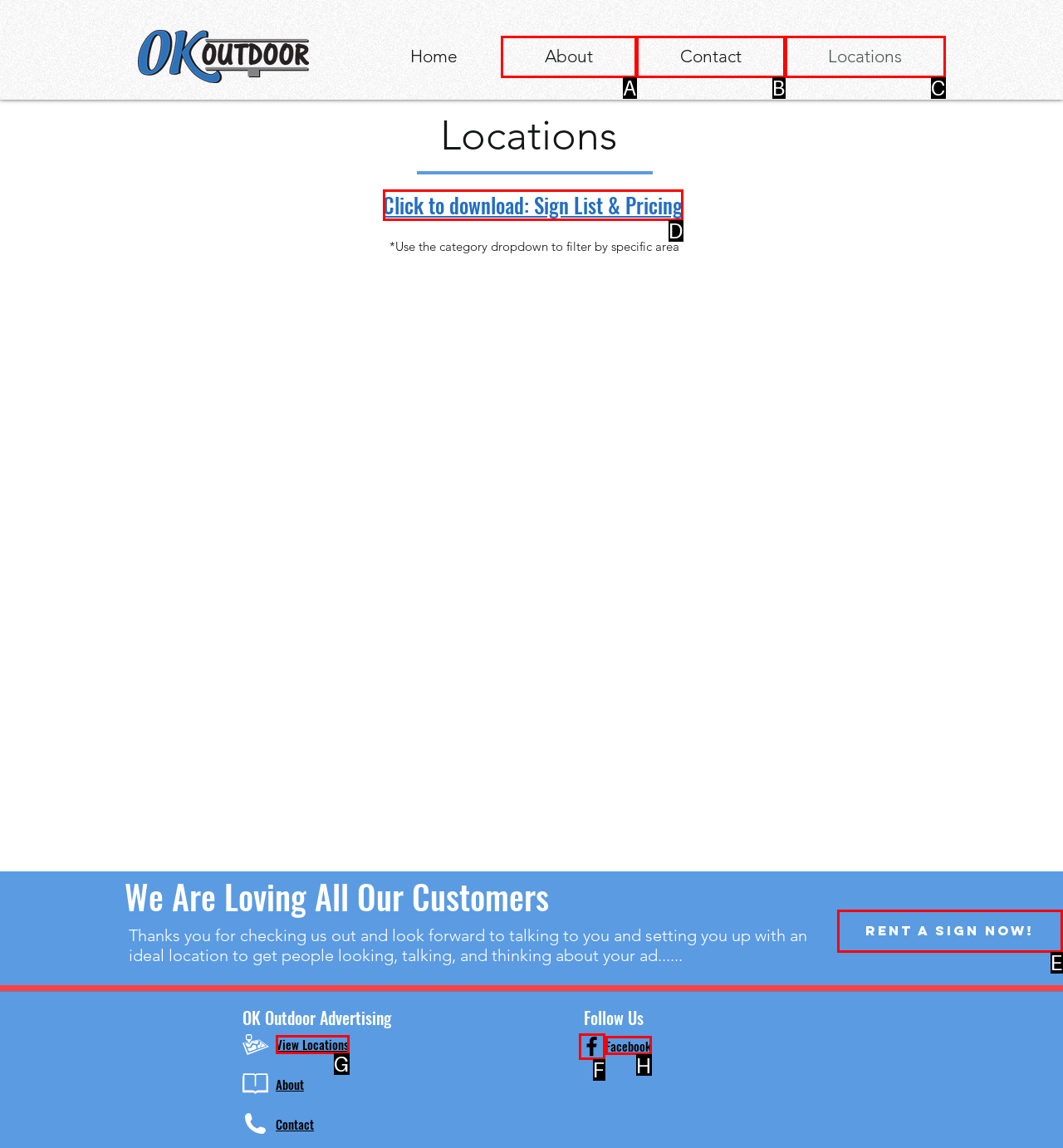Select the option that fits this description: RENT A SIGN NOW!
Answer with the corresponding letter directly.

E